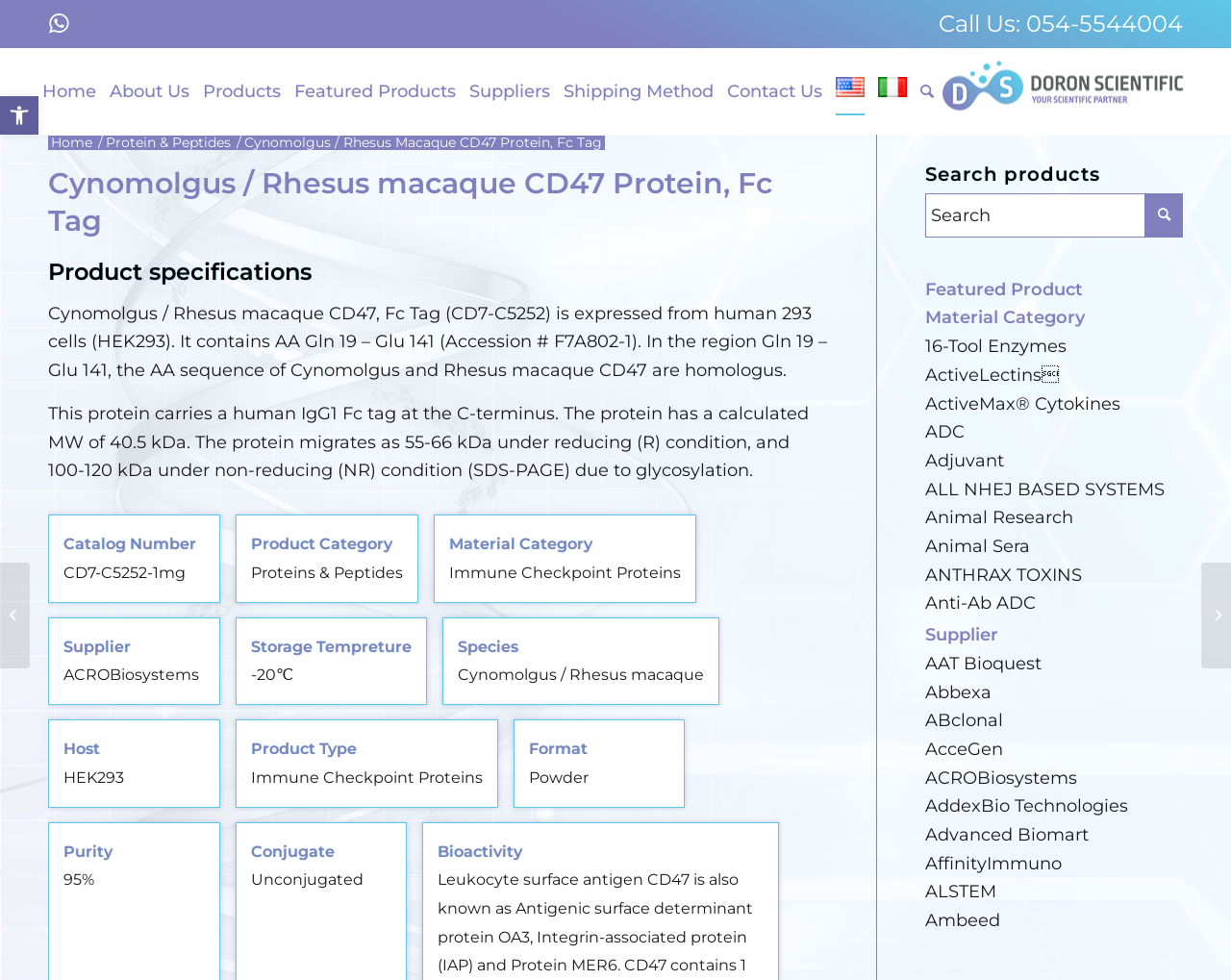What is the product category of CD7-C5252-1mg?
Based on the screenshot, answer the question with a single word or phrase.

Proteins & Peptides